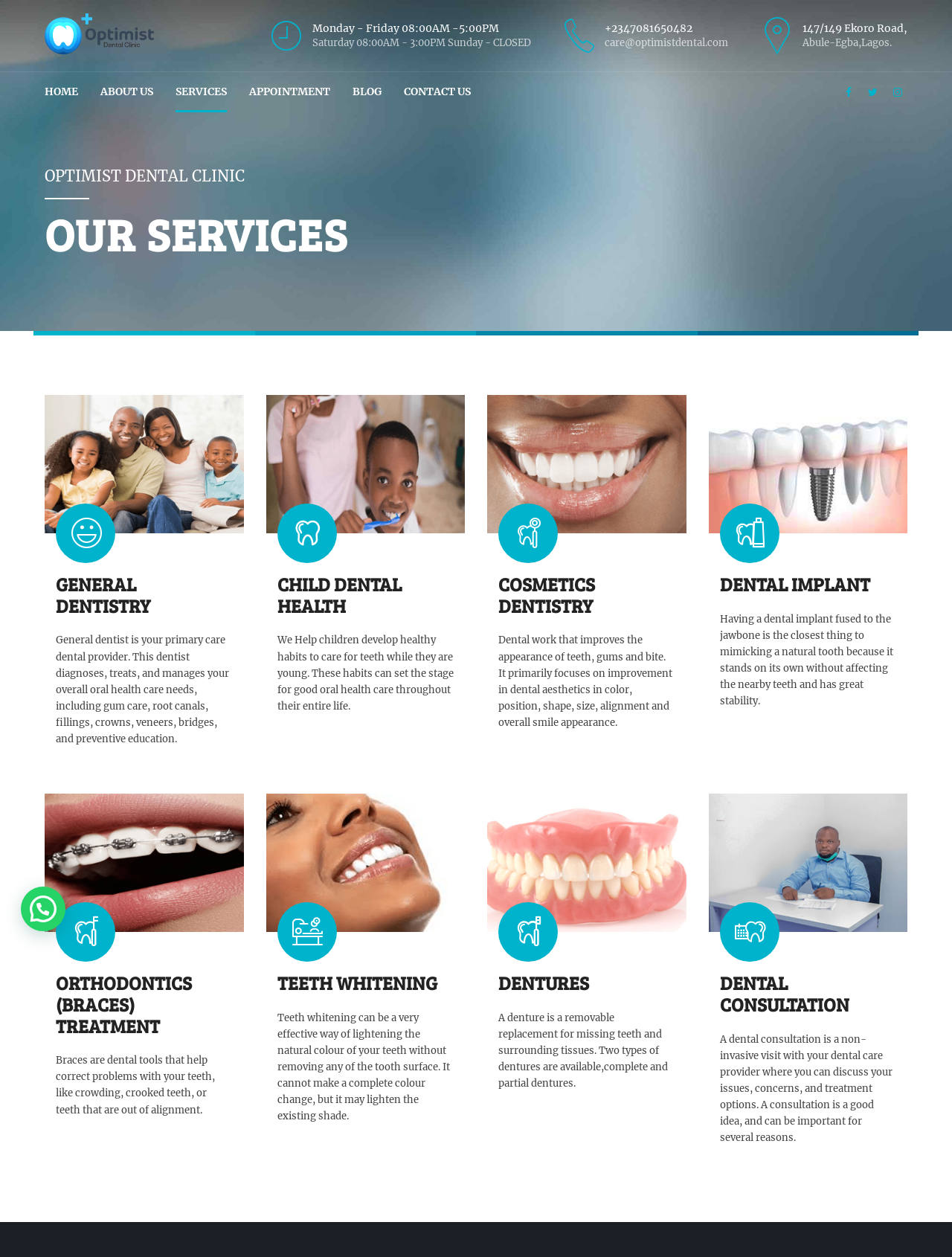What is the clinic's phone number?
Please provide a single word or phrase answer based on the image.

+2347081650482